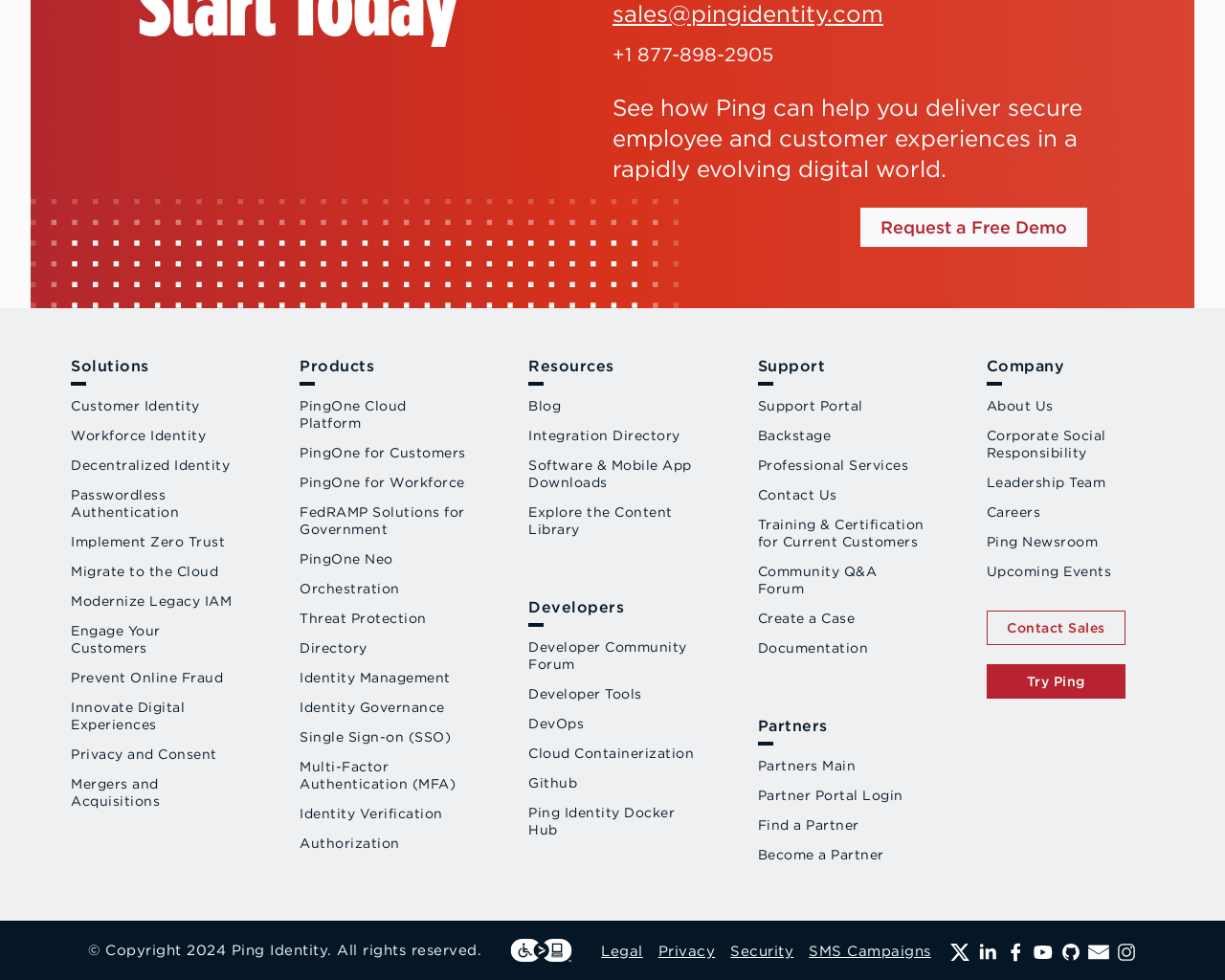Please find the bounding box coordinates of the element's region to be clicked to carry out this instruction: "Go to Glasgow Life website".

None